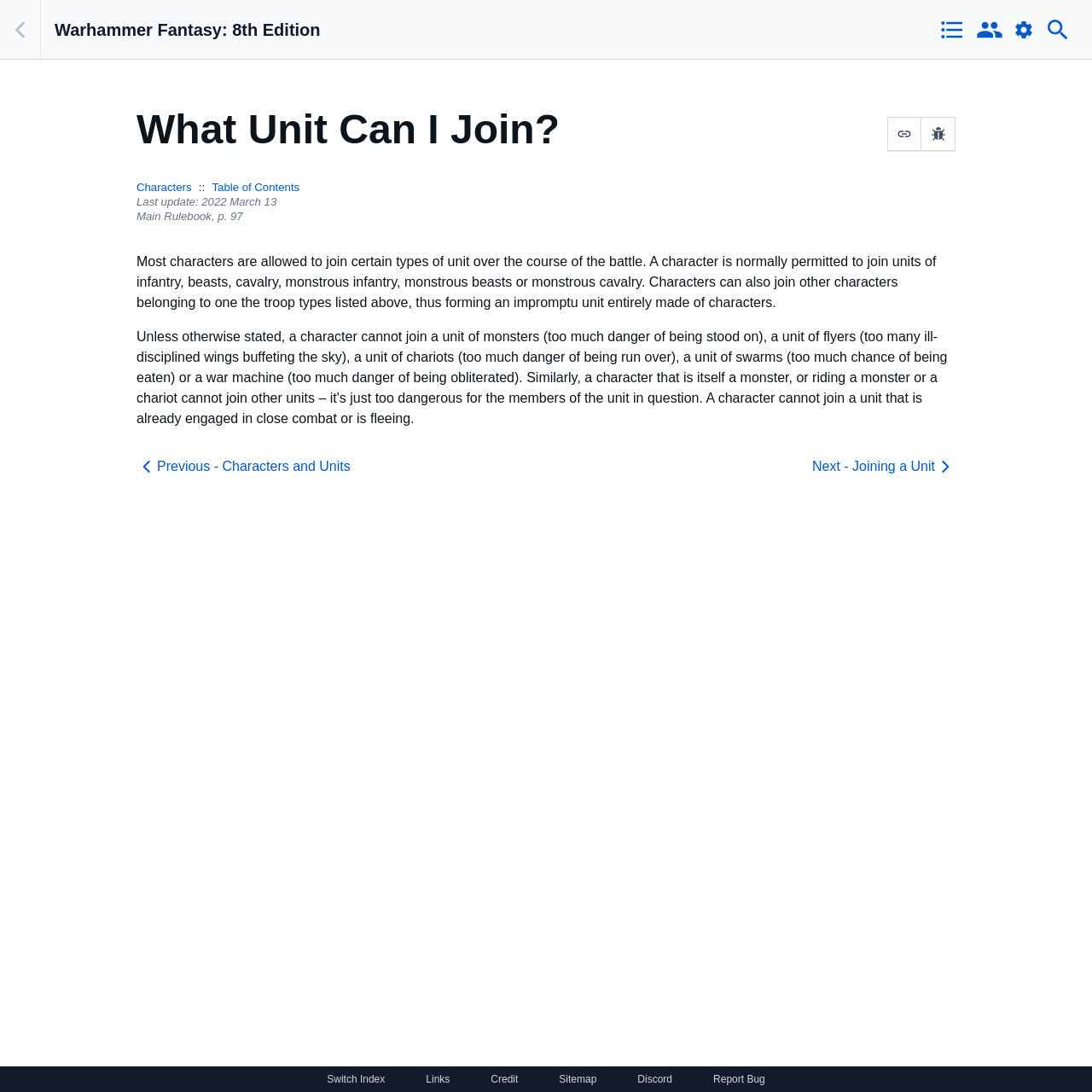How many types of units can characters join?
Please give a detailed and elaborate answer to the question based on the image.

I found the information about the types of units characters can join by reading the article section of the webpage, which states that characters can join units of infantry, beasts, cavalry, monstrous infantry, monstrous beasts, or monstrous cavalry. I counted the number of types mentioned, which is 6.